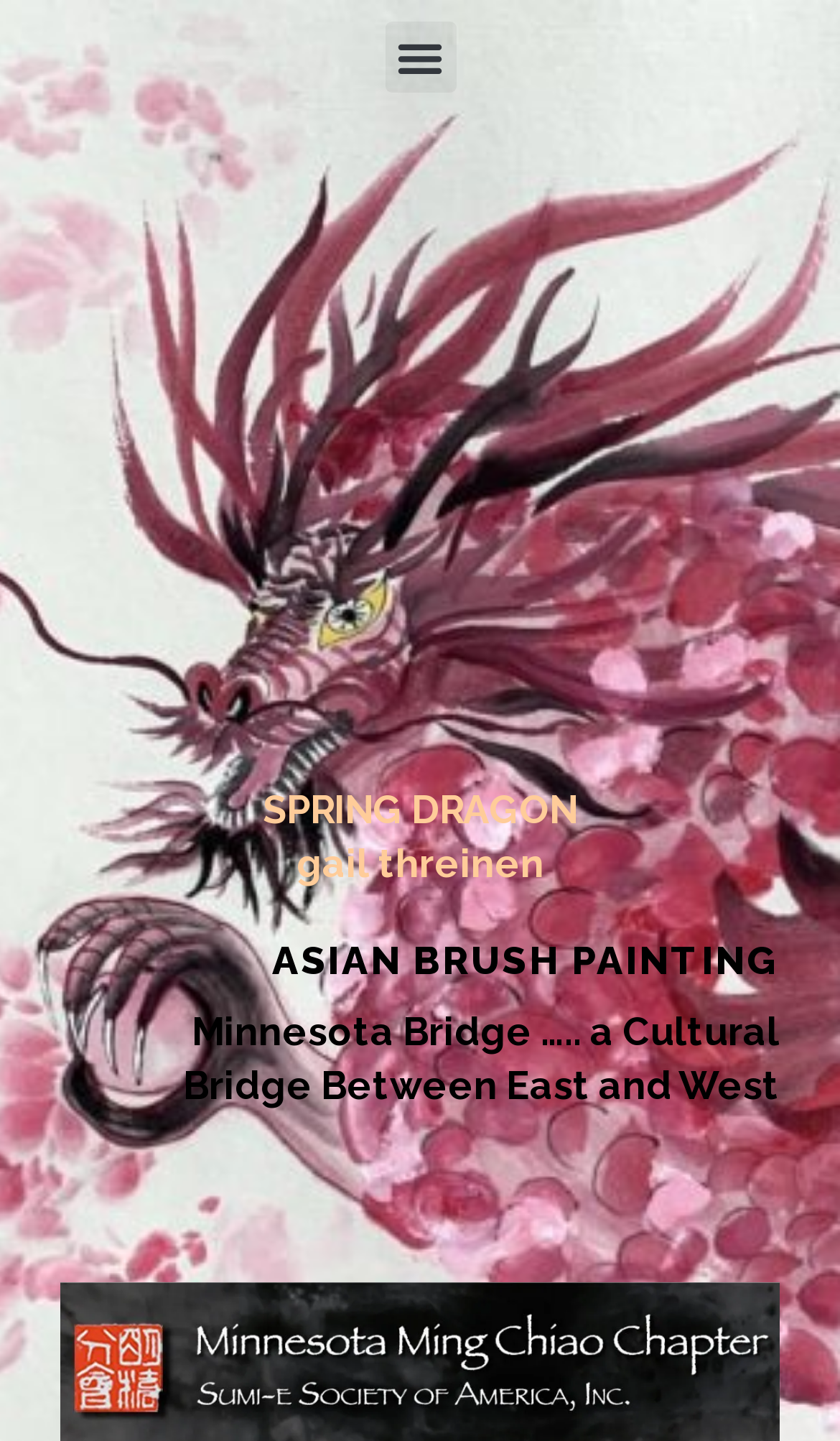From the element description: "Menu", extract the bounding box coordinates of the UI element. The coordinates should be expressed as four float numbers between 0 and 1, in the order [left, top, right, bottom].

[0.458, 0.015, 0.542, 0.064]